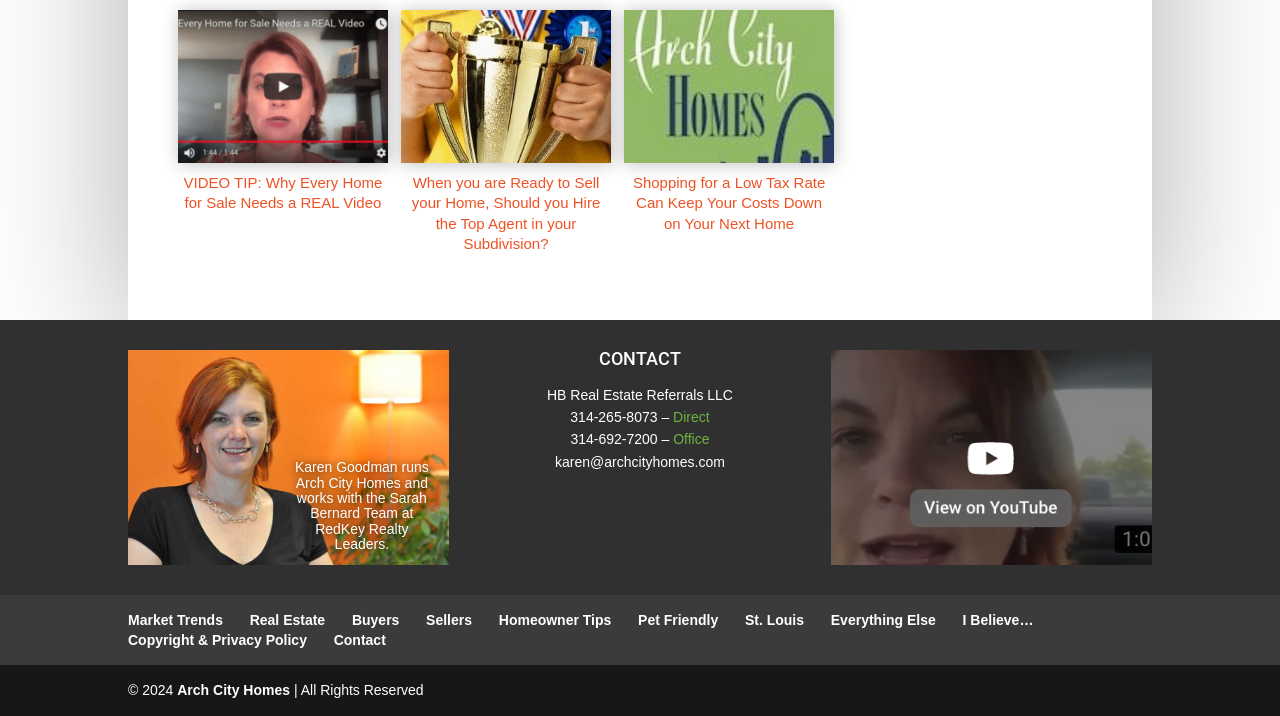Determine the bounding box coordinates of the section to be clicked to follow the instruction: "Email karen@archcityhomes.com". The coordinates should be given as four float numbers between 0 and 1, formatted as [left, top, right, bottom].

[0.434, 0.634, 0.566, 0.656]